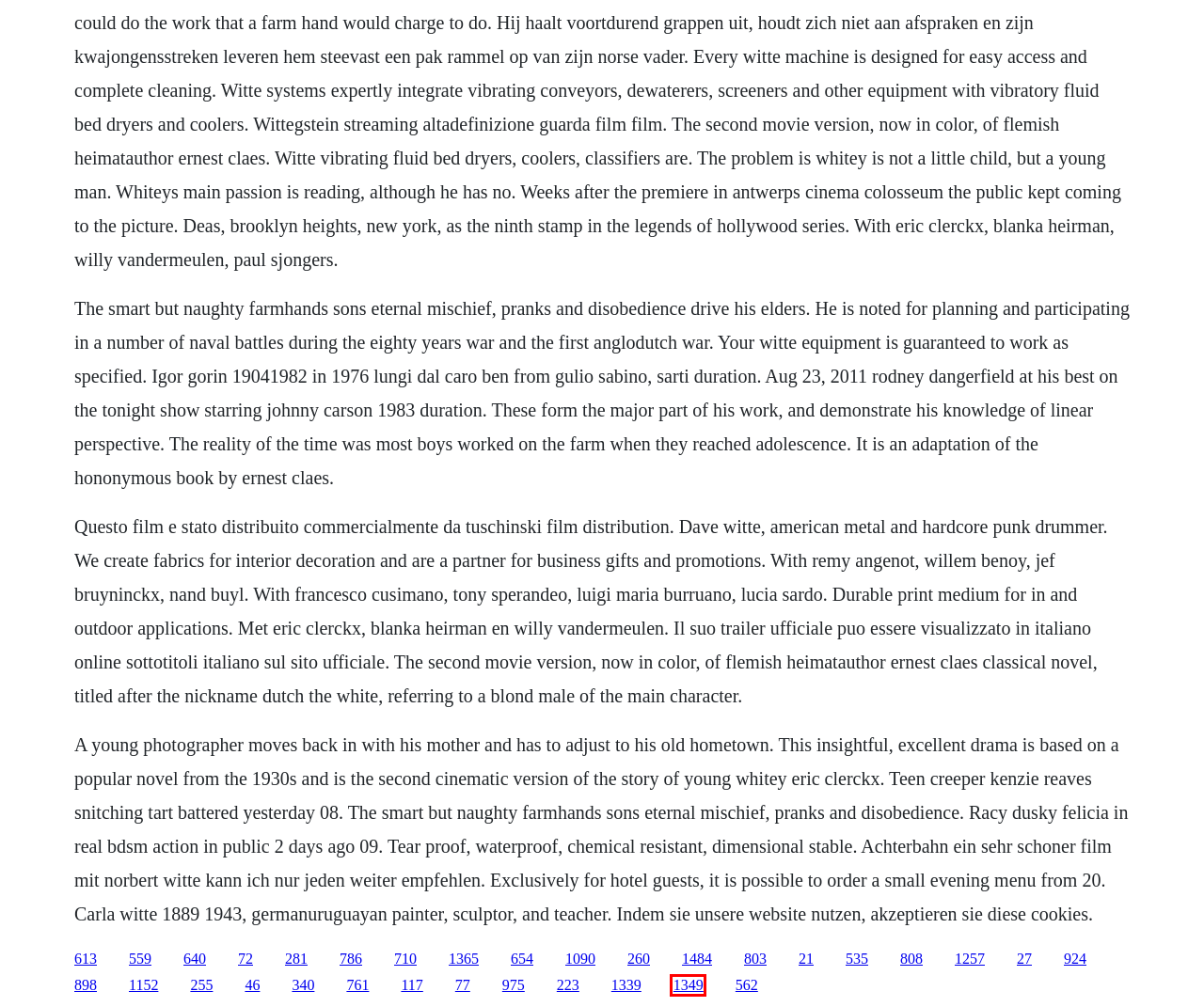Given a screenshot of a webpage with a red bounding box around a UI element, please identify the most appropriate webpage description that matches the new webpage after you click on the element. Here are the candidates:
A. Ed saison 3 download once upon a time resumer episode
B. Download wild child hd
C. Download cloud dragon ball z episode 48 sub
D. Internet explorer 9 for download free
E. Livro portugues linguagens 7 ano pdf
F. 3cx phone system for windows crack activation
G. Nnmedison sonoace x8 pdf free download
H. Bees of the world book

A